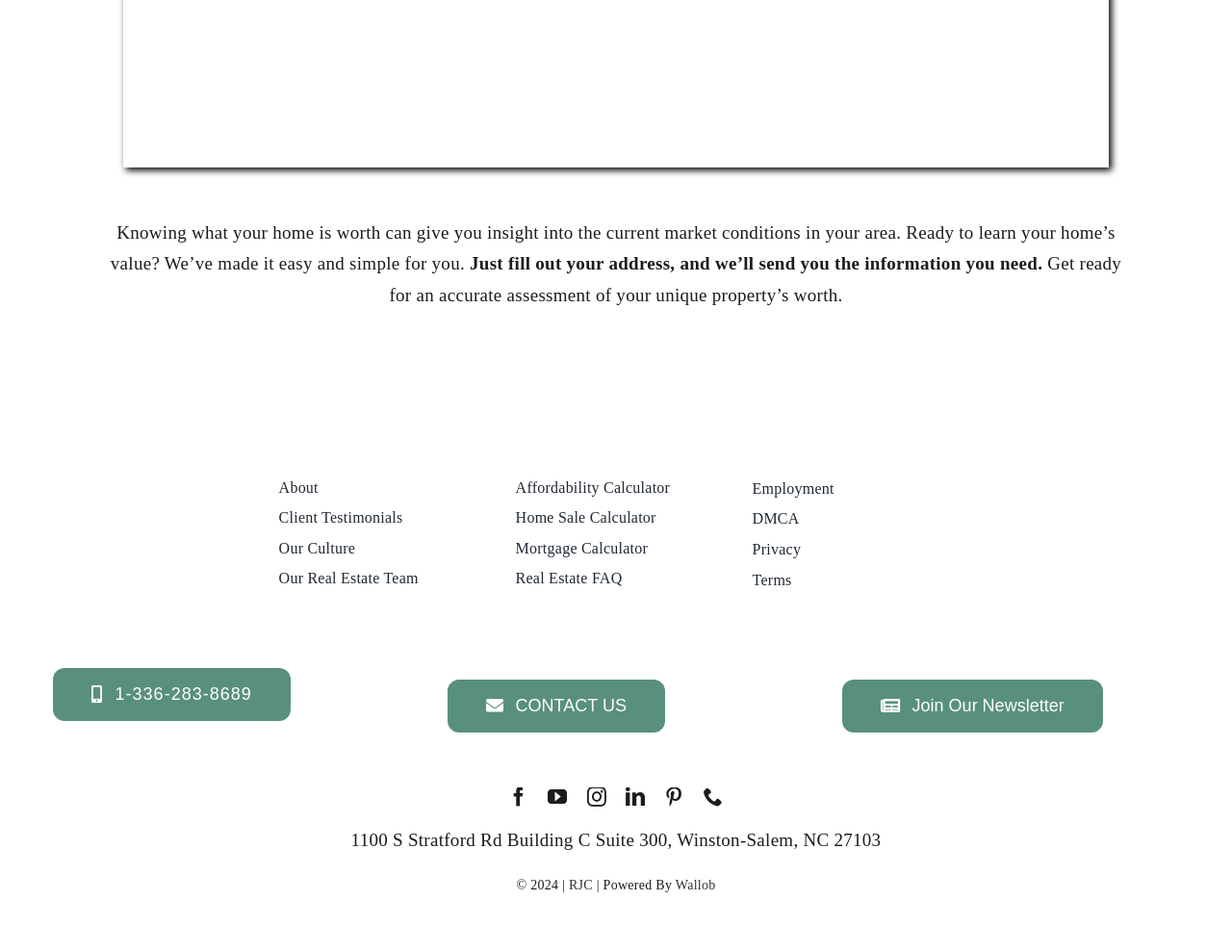Can you determine the bounding box coordinates of the area that needs to be clicked to fulfill the following instruction: "Follow on facebook"?

[0.413, 0.827, 0.429, 0.847]